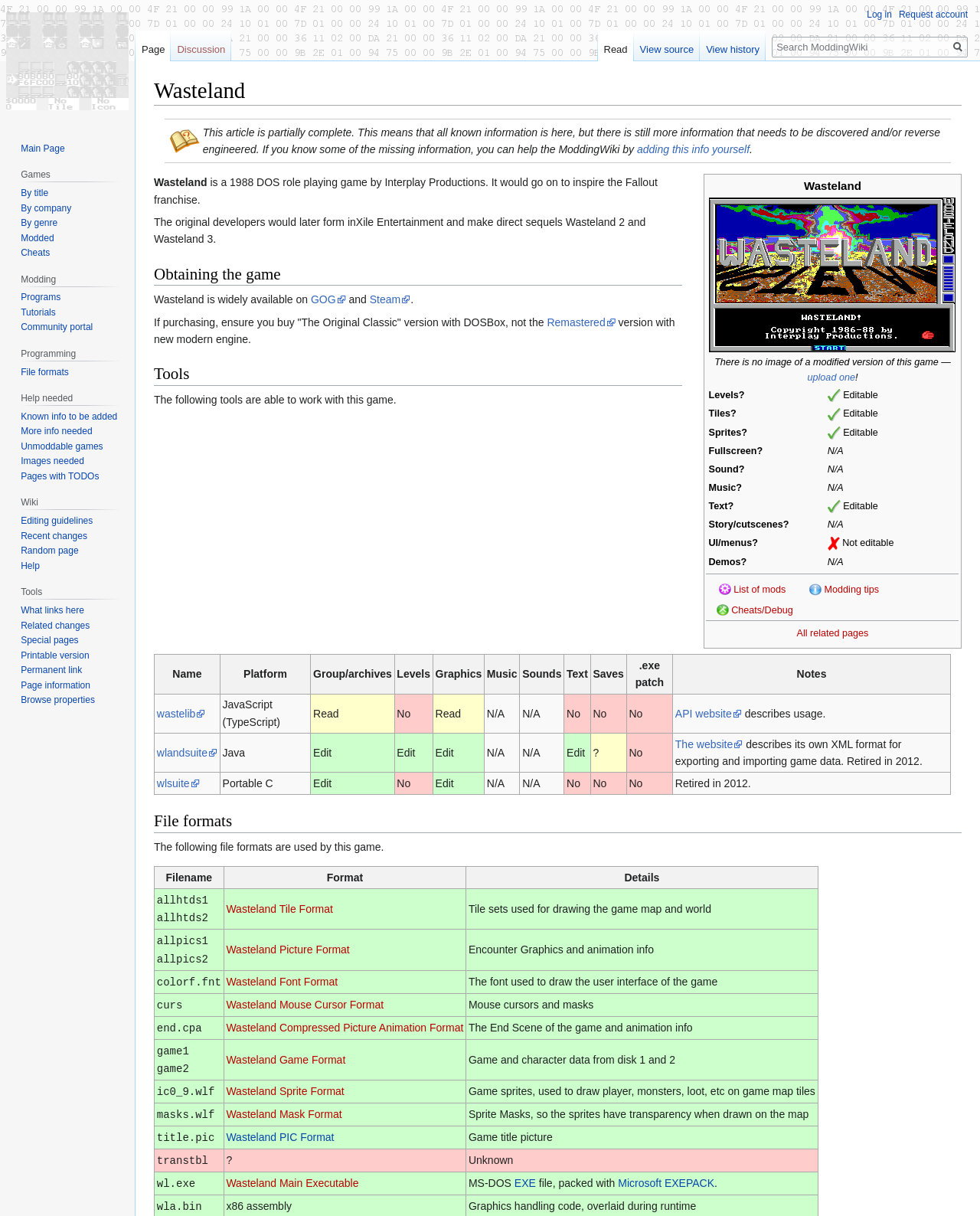Using the description: "name="q" placeholder="Search store"", identify the bounding box of the corresponding UI element in the screenshot.

None